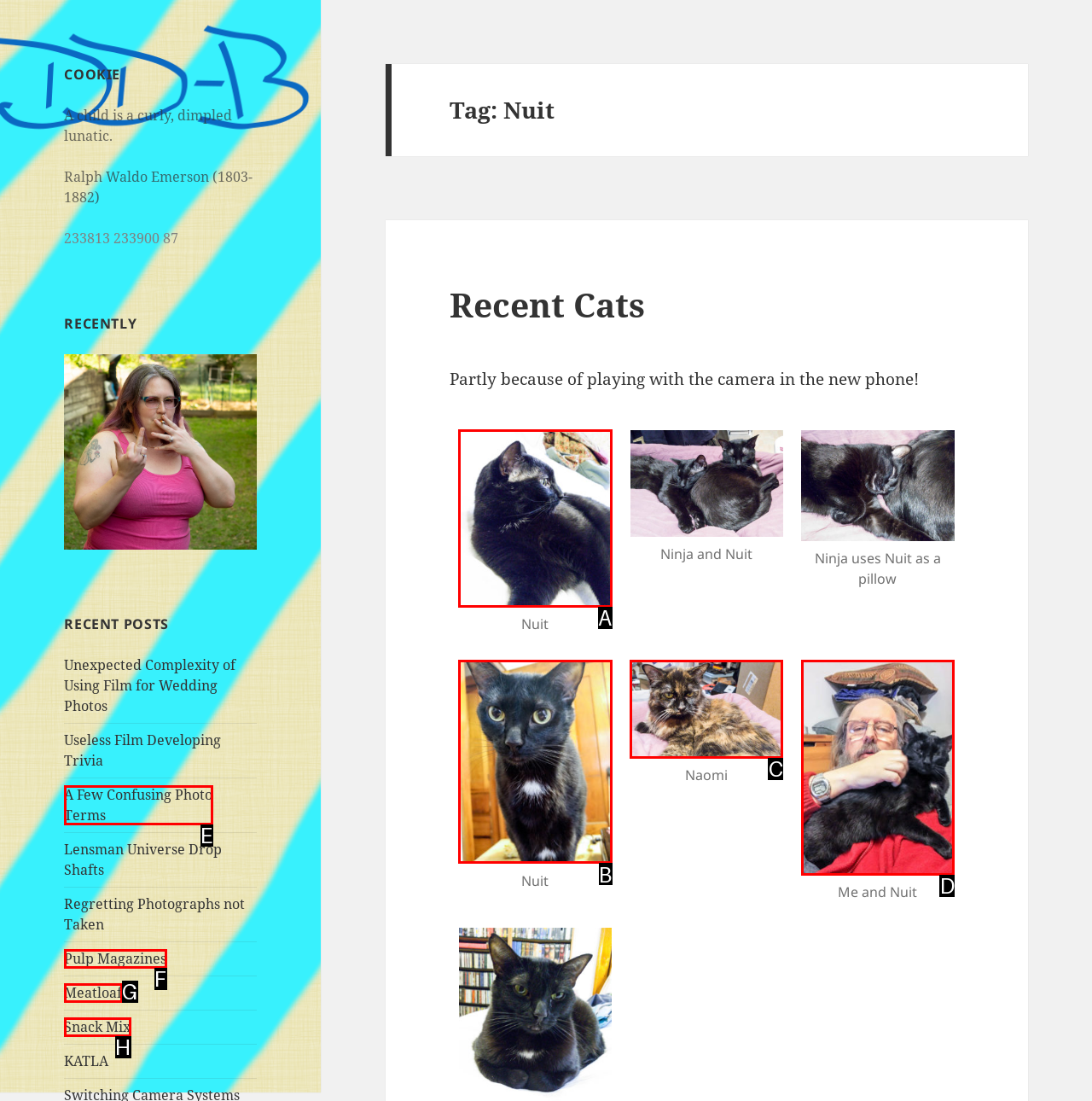Determine the UI element that matches the description: A Few Confusing Photo Terms
Answer with the letter from the given choices.

E